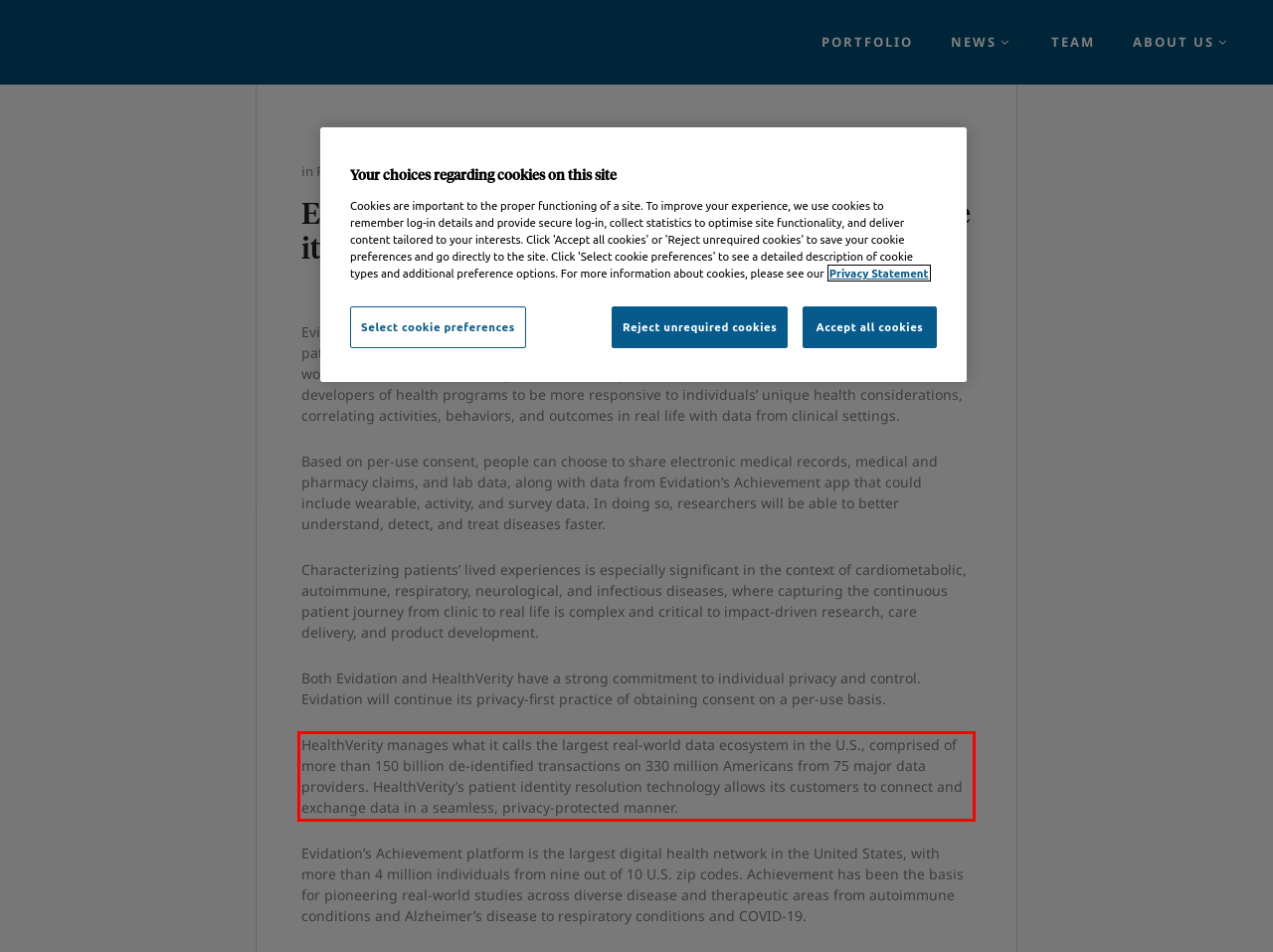Within the provided webpage screenshot, find the red rectangle bounding box and perform OCR to obtain the text content.

HealthVerity manages what it calls the largest real-world data ecosystem in the U.S., comprised of more than 150 billion de-identified transactions on 330 million Americans from 75 major data providers. HealthVerity’s patient identity resolution technology allows its customers to connect and exchange data in a seamless, privacy-protected manner.